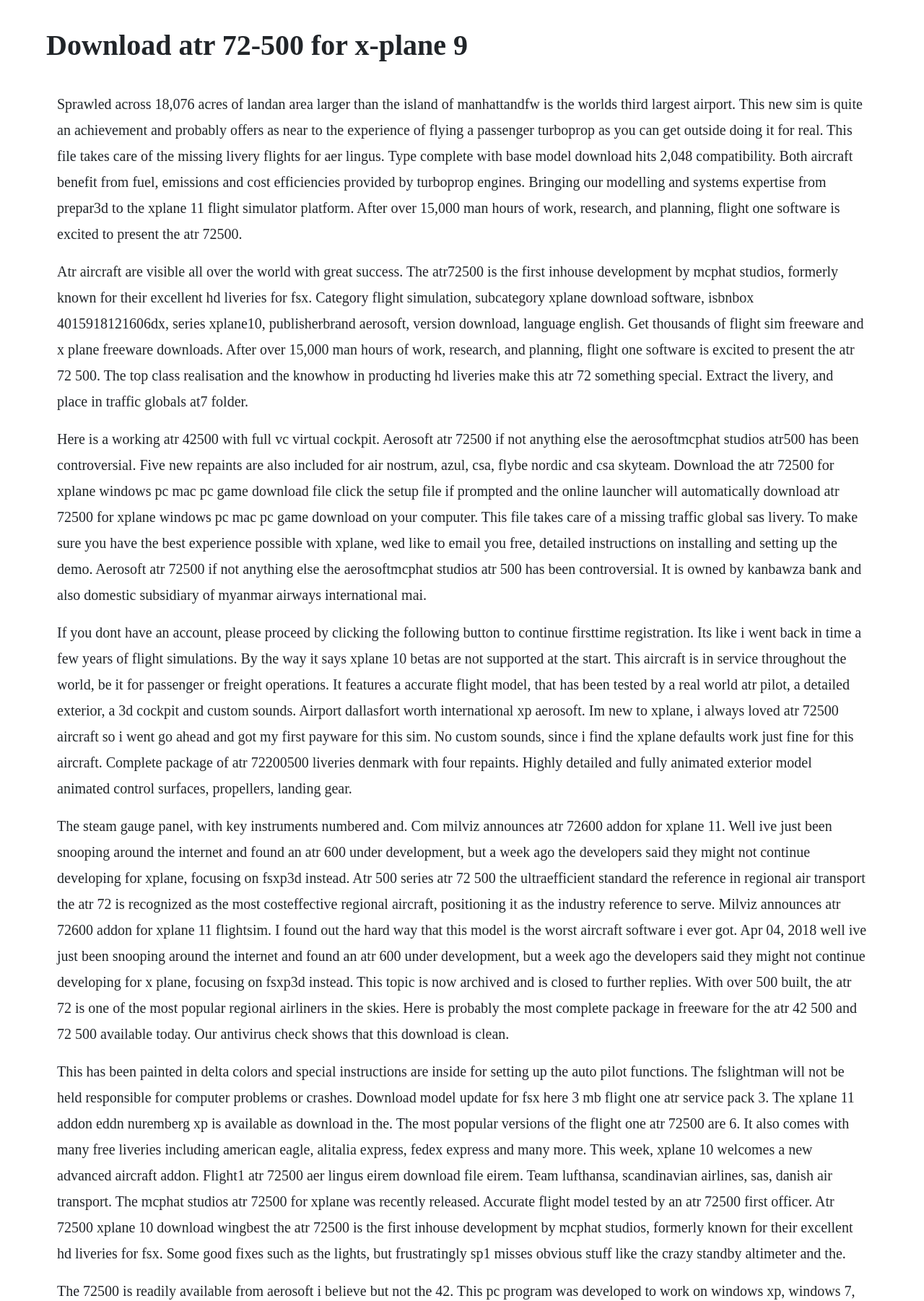What is the flight simulator platform mentioned?
Could you give a comprehensive explanation in response to this question?

The webpage mentions X-Plane multiple times, indicating that the Atr 72-500 aircraft model is being discussed in the context of the X-Plane flight simulator platform.